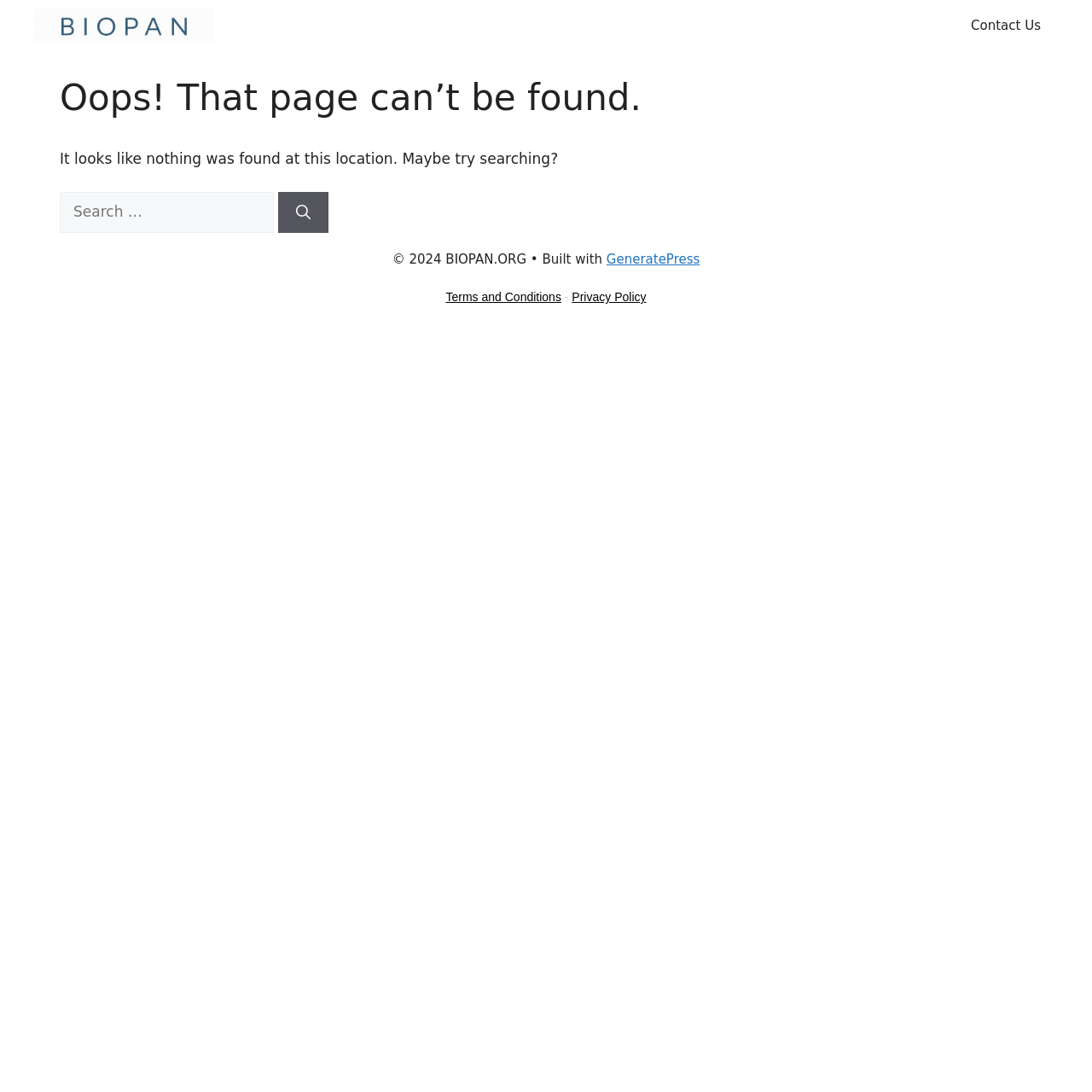Identify the text that serves as the heading for the webpage and generate it.

Oops! That page can’t be found.